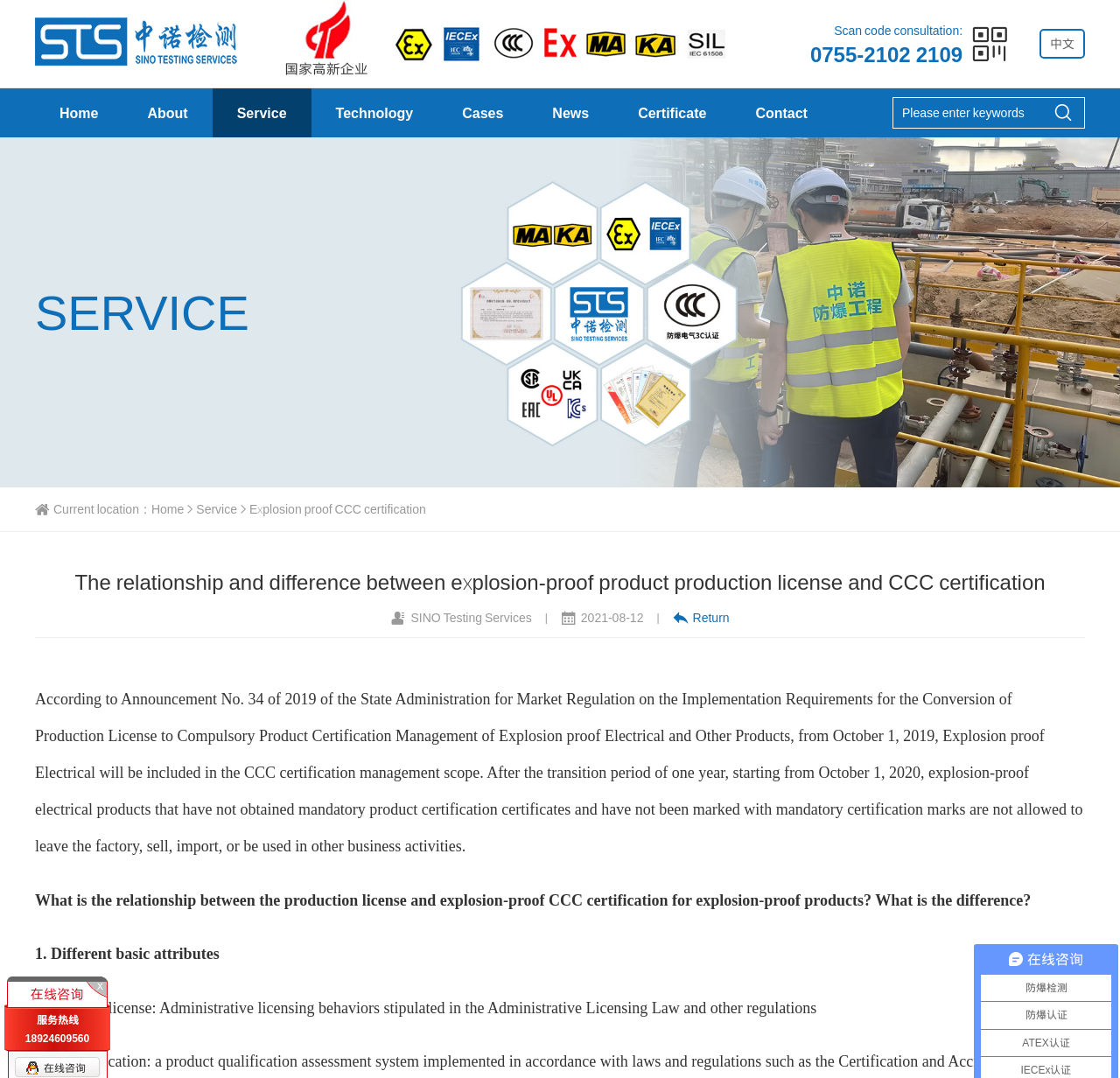Using the information shown in the image, answer the question with as much detail as possible: How many links are there in the top navigation menu?

I counted the links in the top navigation menu and found 9 links: 'Home', 'About', 'Service', 'Technology', 'Cases', 'News', 'Certificate', and 'Contact'.